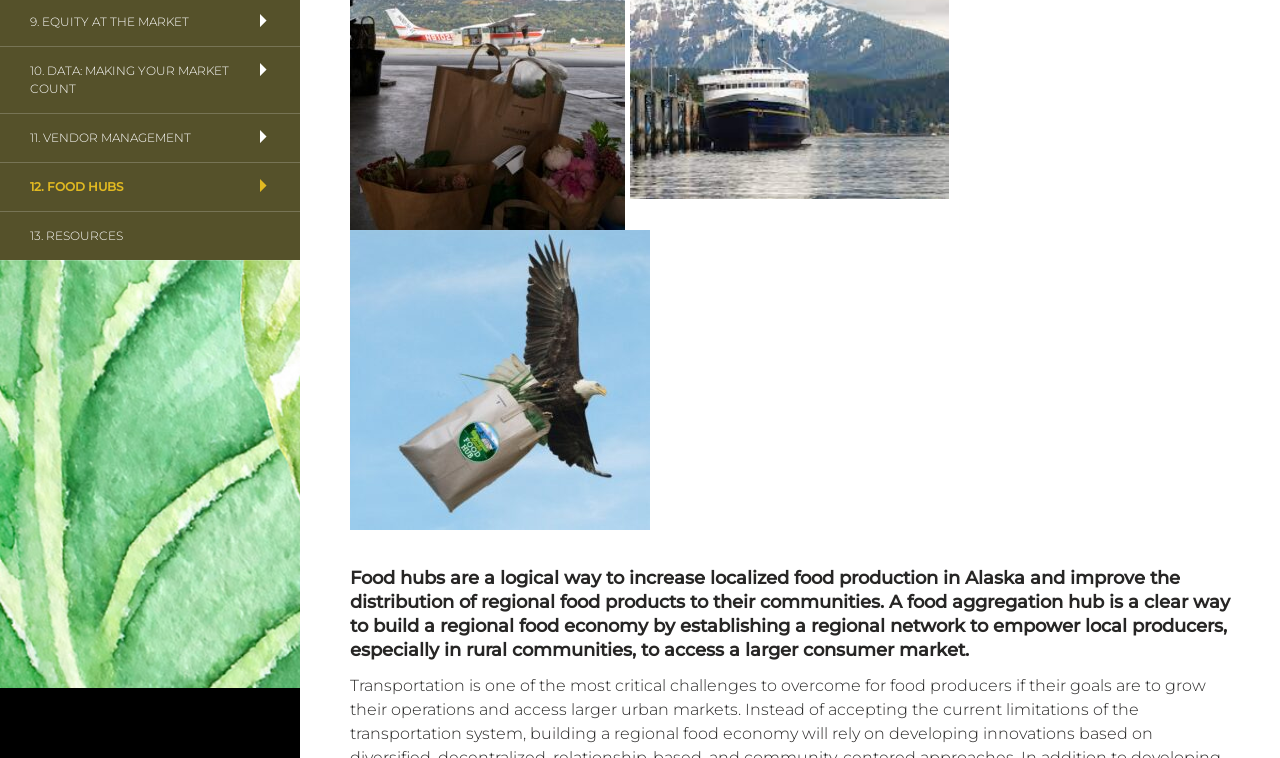Please determine the bounding box coordinates, formatted as (top-left x, top-left y, bottom-right x, bottom-right y), with all values as floating point numbers between 0 and 1. Identify the bounding box of the region described as: 12. Food Hubs

[0.0, 0.215, 0.234, 0.278]